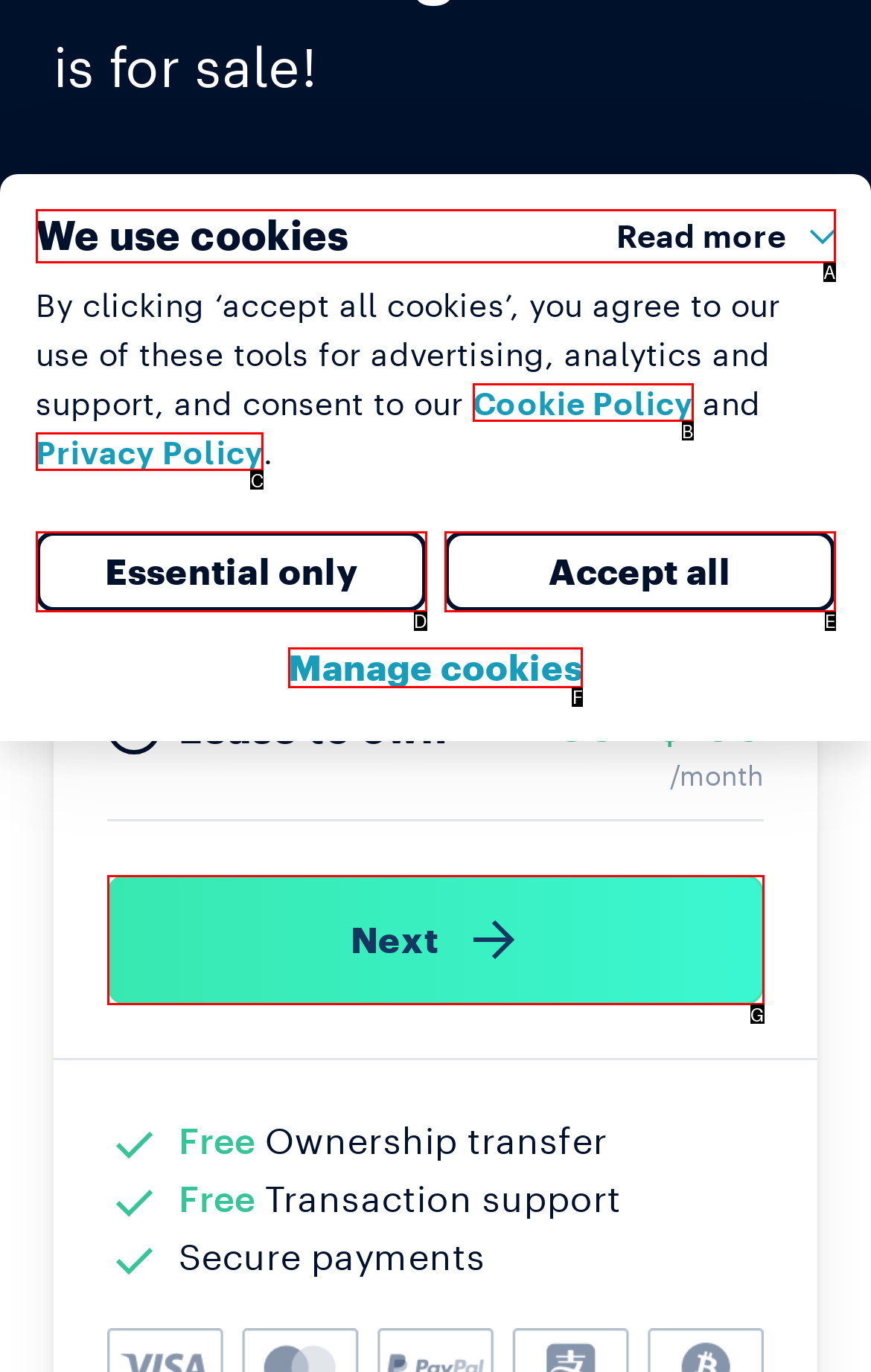Which lettered UI element aligns with this description: Essential only
Provide your answer using the letter from the available choices.

D